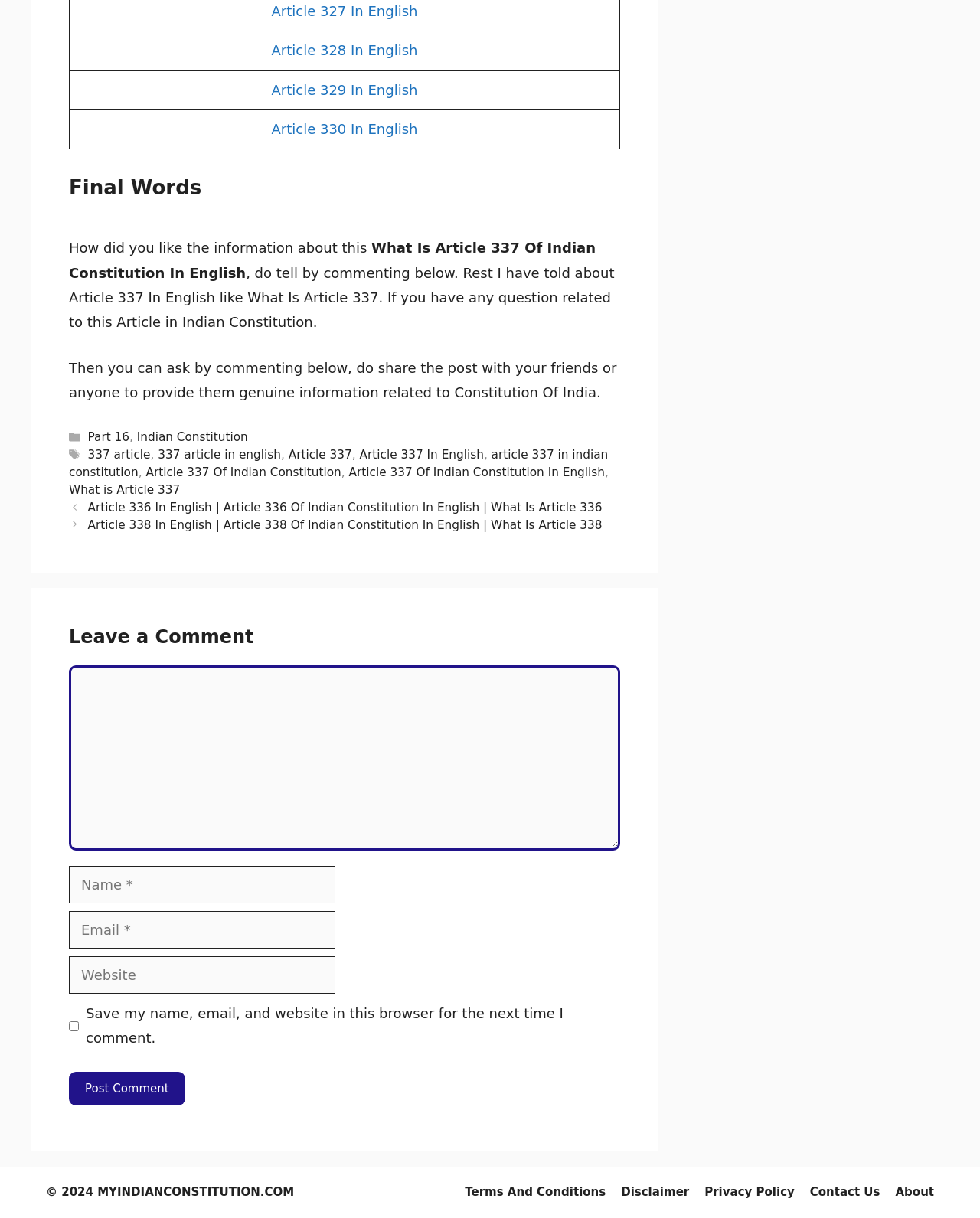Locate the bounding box coordinates of the element that should be clicked to execute the following instruction: "Click on Article 327 In English".

[0.277, 0.002, 0.426, 0.016]